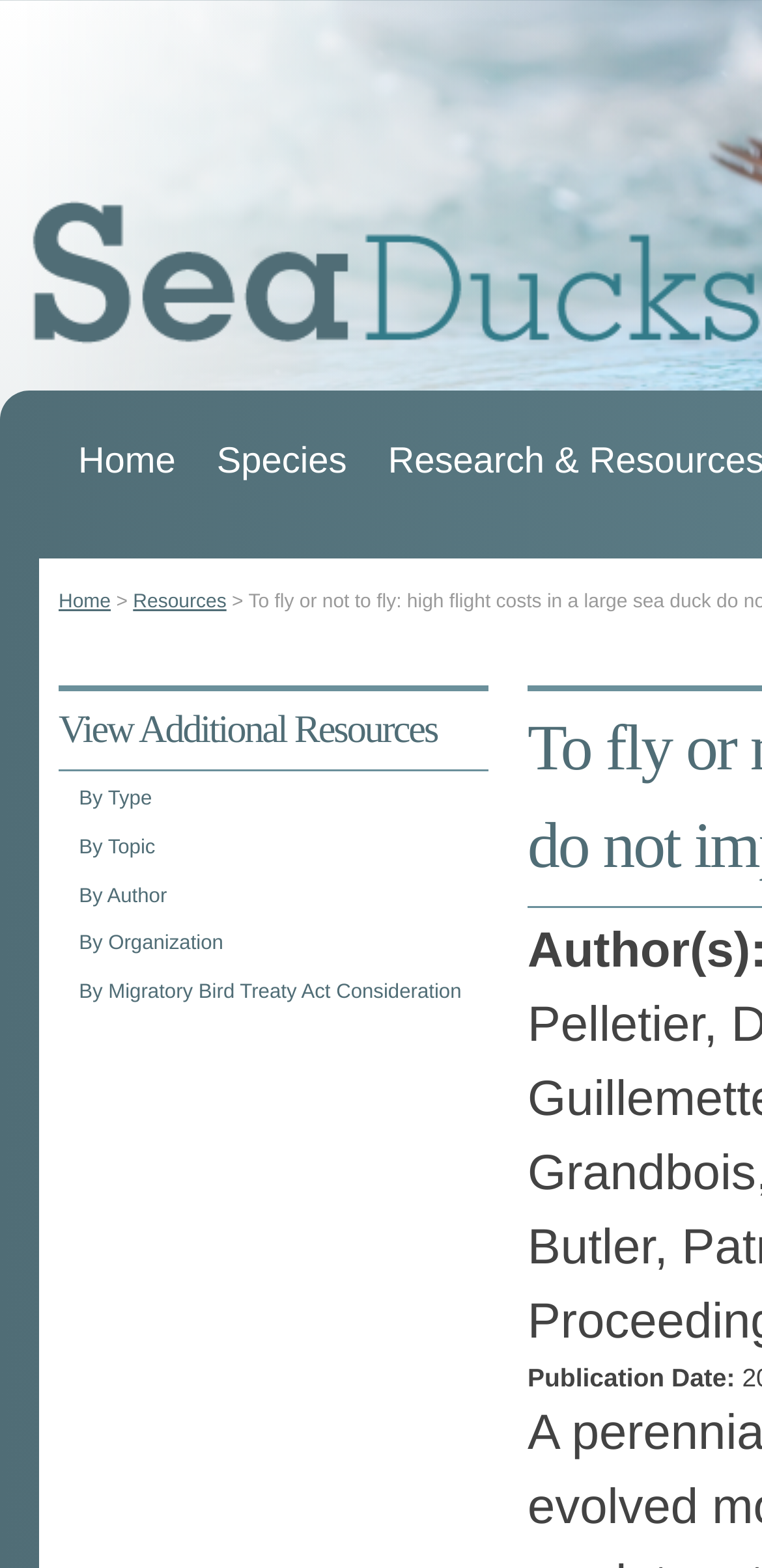Locate the bounding box coordinates of the UI element described by: "Home". Provide the coordinates as four float numbers between 0 and 1, formatted as [left, top, right, bottom].

[0.077, 0.274, 0.256, 0.314]